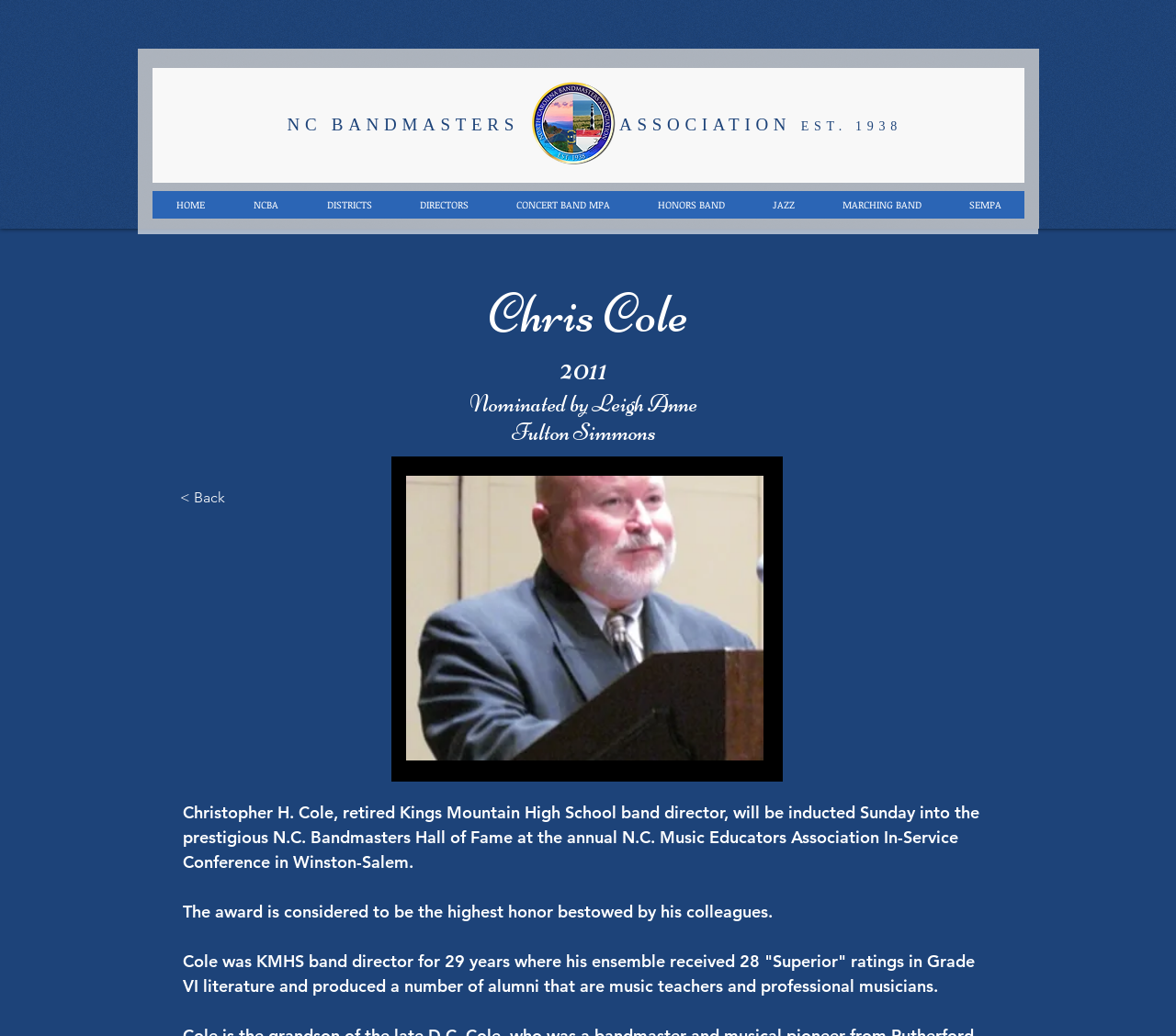Please specify the bounding box coordinates of the area that should be clicked to accomplish the following instruction: "Go to HOME page". The coordinates should consist of four float numbers between 0 and 1, i.e., [left, top, right, bottom].

[0.13, 0.184, 0.195, 0.211]